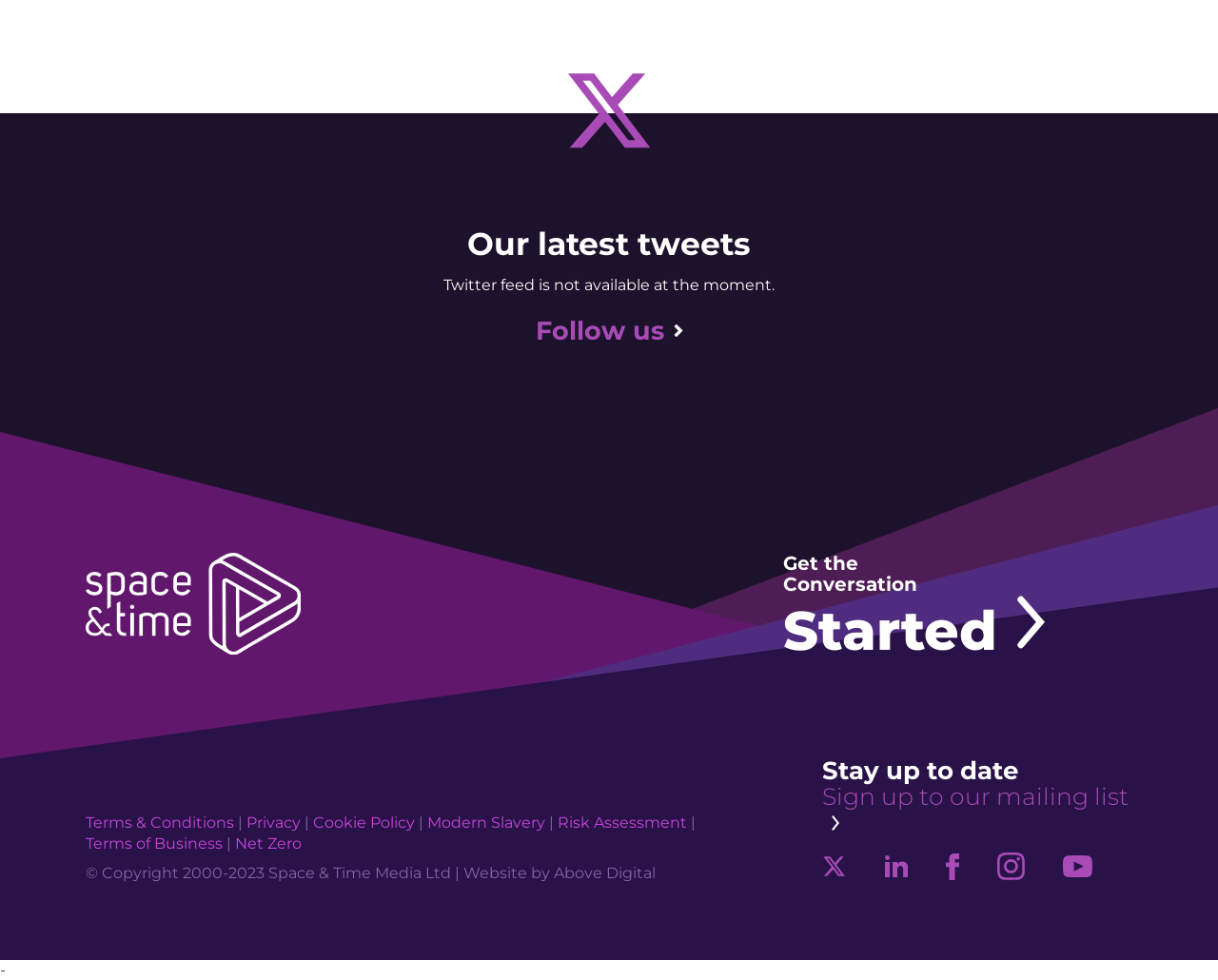What is the link 'Follow us' for?
Craft a detailed and extensive response to the question.

The link 'Follow us' is for following the company on Twitter, as indicated by the presence of the Twitter feed section above the link.